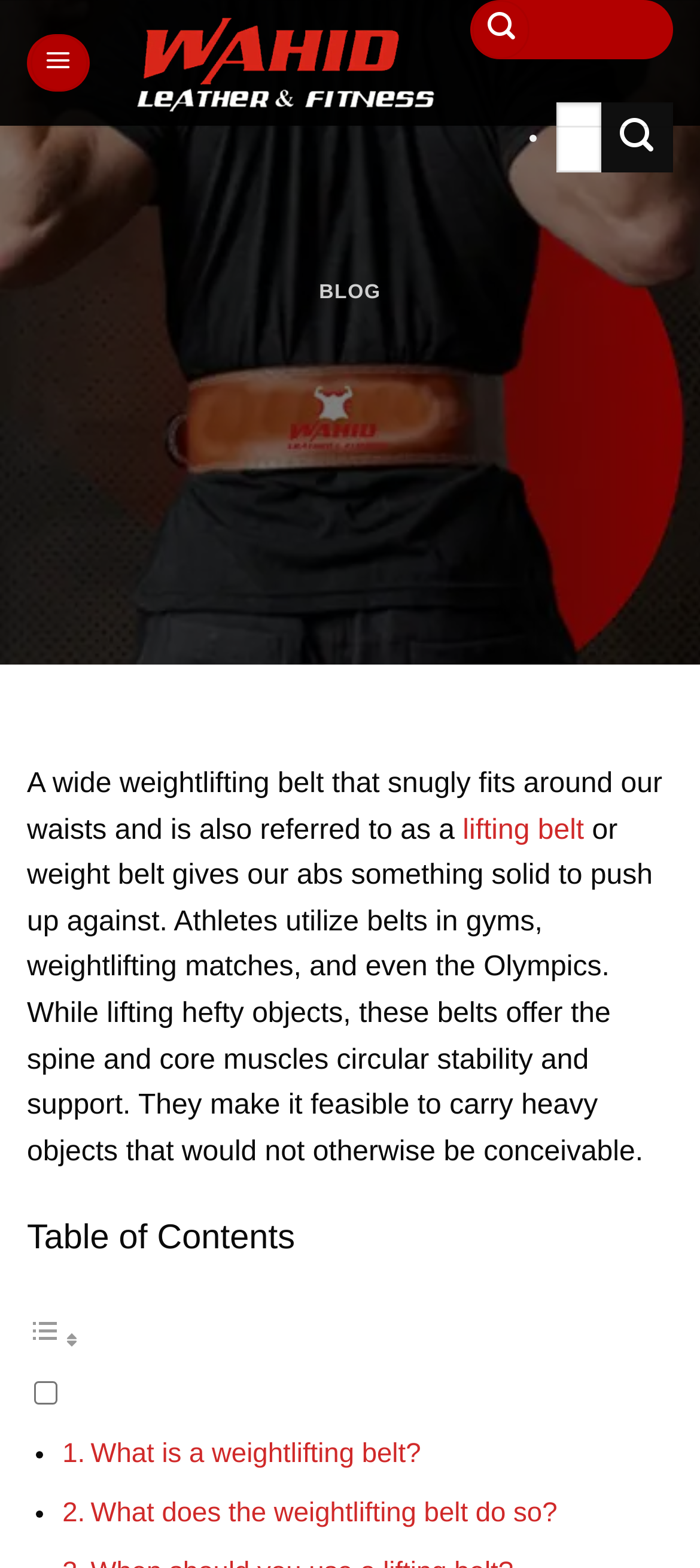Using the information in the image, could you please answer the following question in detail:
What is the name of the website?

The name of the website can be found in the top-left corner of the webpage, where it says 'Wahid Leather & Fitness' in a logo format, and also as a link with the same text.